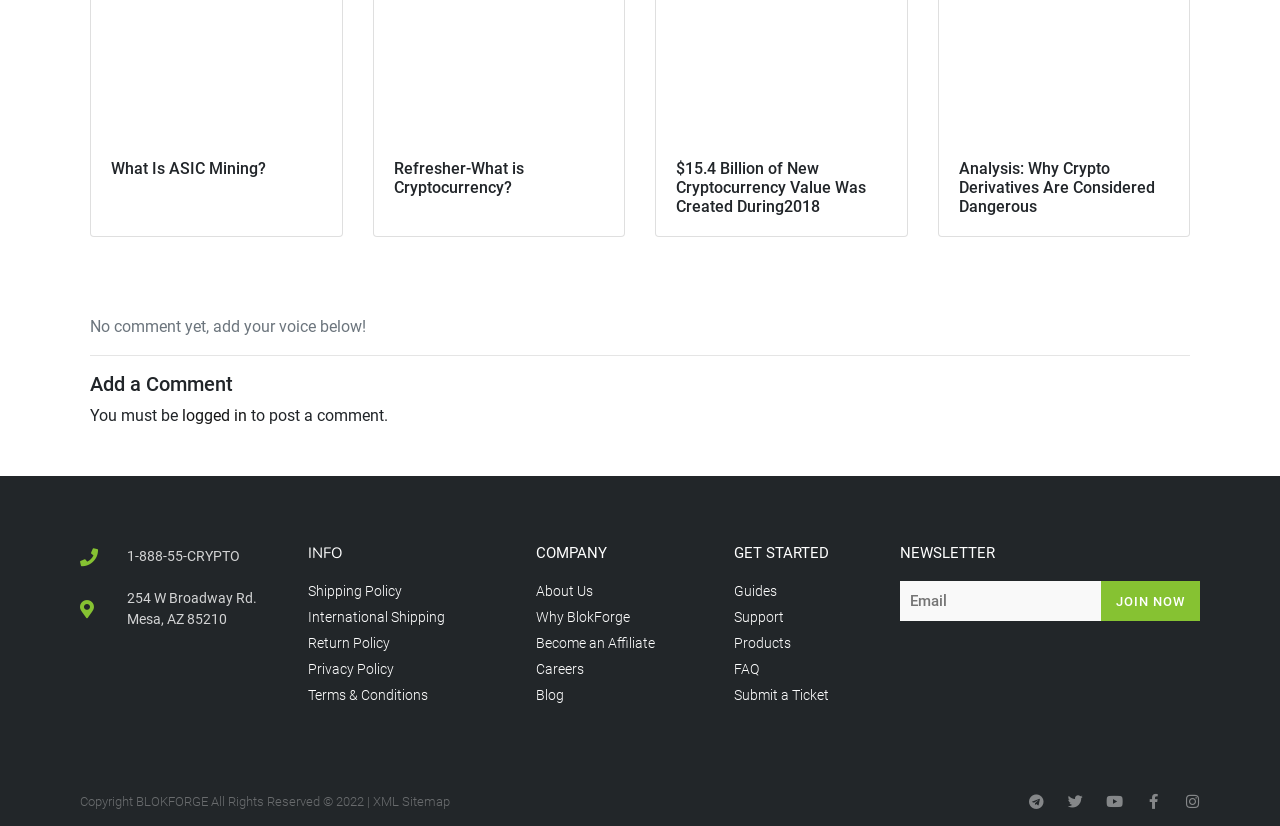Identify the bounding box of the UI element that matches this description: "FAQ".

[0.573, 0.798, 0.687, 0.824]